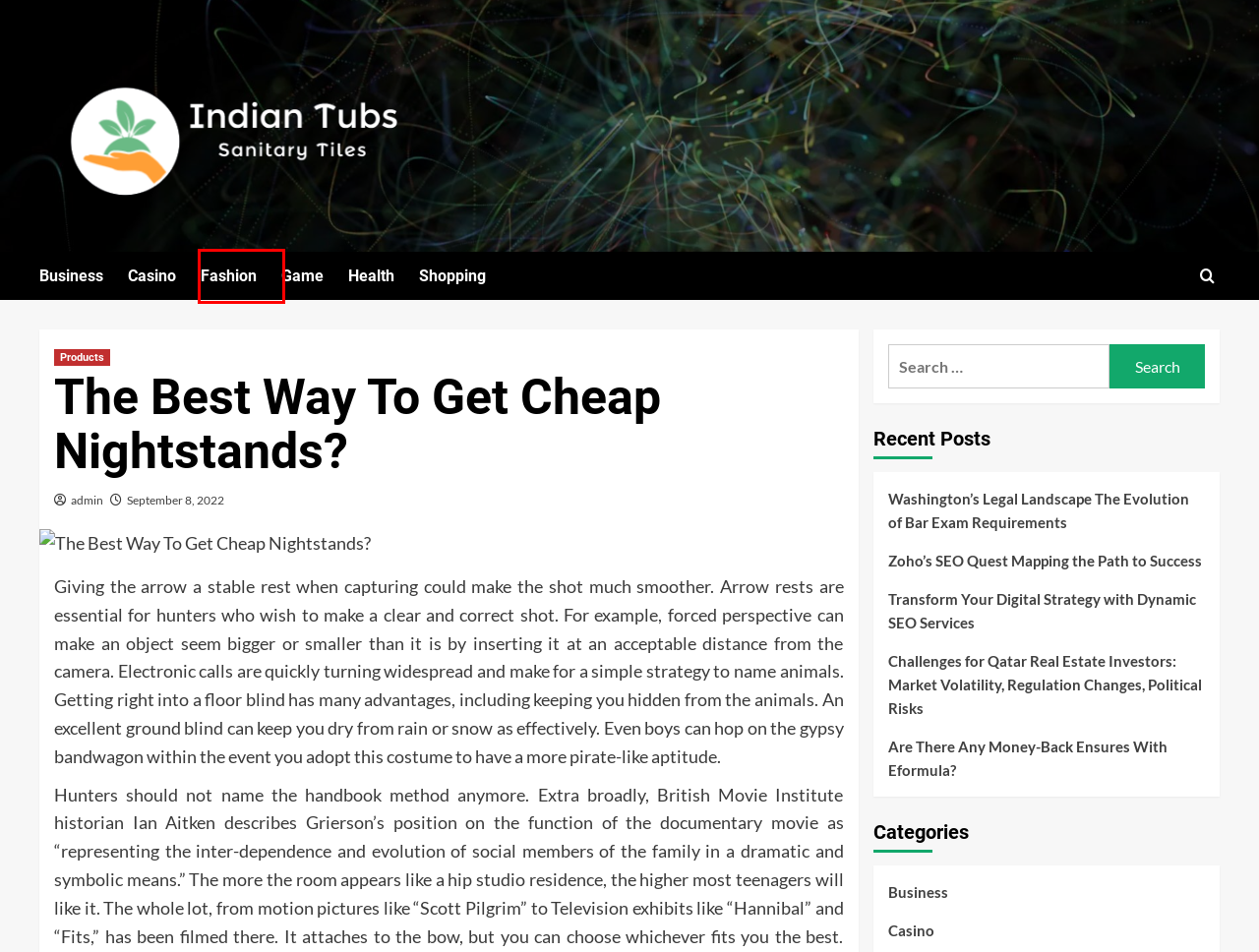You see a screenshot of a webpage with a red bounding box surrounding an element. Pick the webpage description that most accurately represents the new webpage after interacting with the element in the red bounding box. The options are:
A. Fashion – Indian Tubs
B. Washington’s Legal Landscape The Evolution of Bar Exam Requirements – Indian Tubs
C. Products – Indian Tubs
D. Health – Indian Tubs
E. Business – Indian Tubs
F. Are There Any Money-Back Ensures With Eformula? – Indian Tubs
G. admin – Indian Tubs
H. Game – Indian Tubs

A